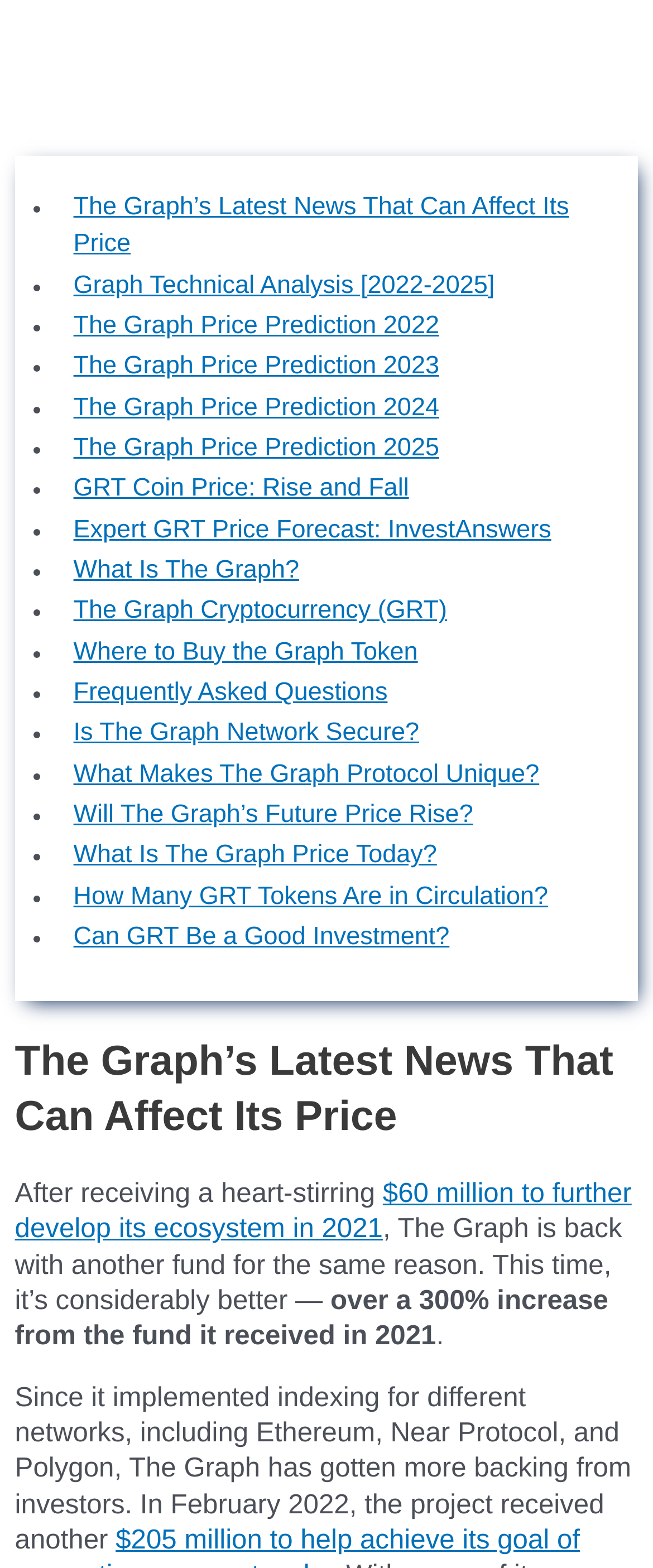Locate the bounding box coordinates of the clickable area to execute the instruction: "Find out What Is The Graph?". Provide the coordinates as four float numbers between 0 and 1, represented as [left, top, right, bottom].

[0.112, 0.355, 0.497, 0.375]